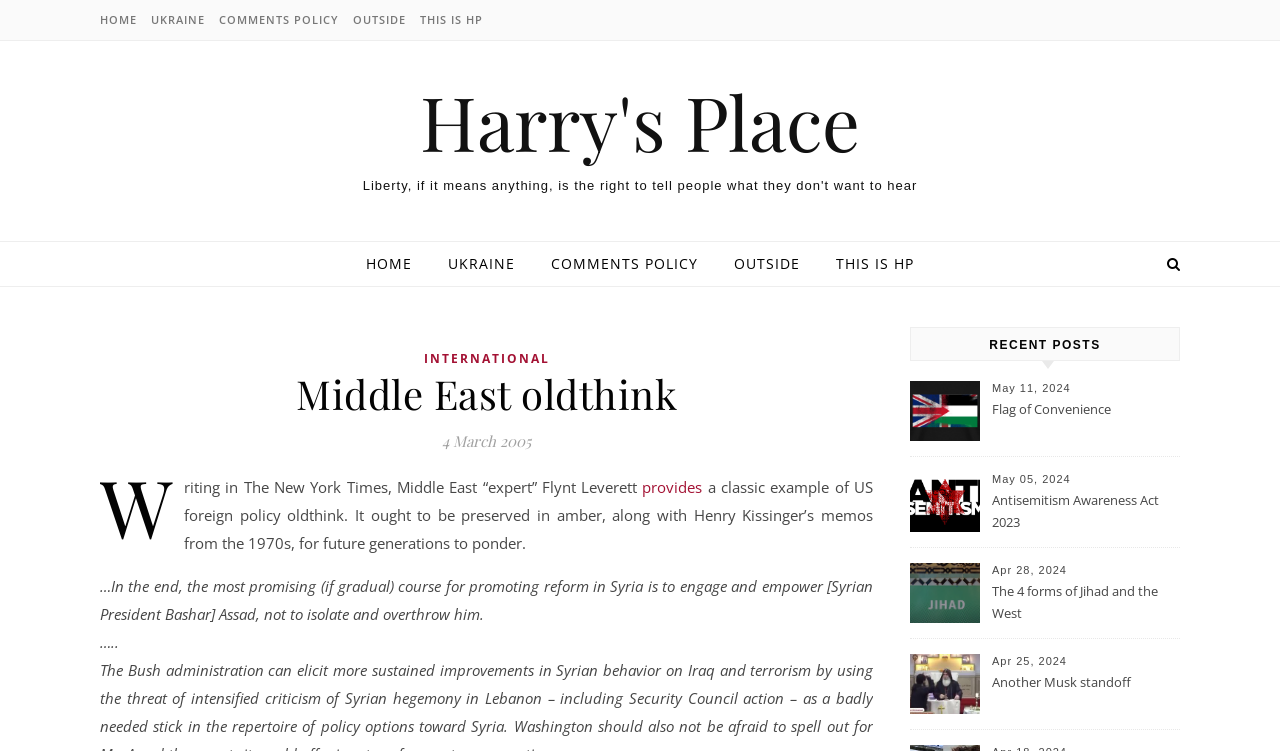Please identify the coordinates of the bounding box that should be clicked to fulfill this instruction: "read article about Antisemitism Awareness Act 2023".

[0.775, 0.651, 0.92, 0.712]